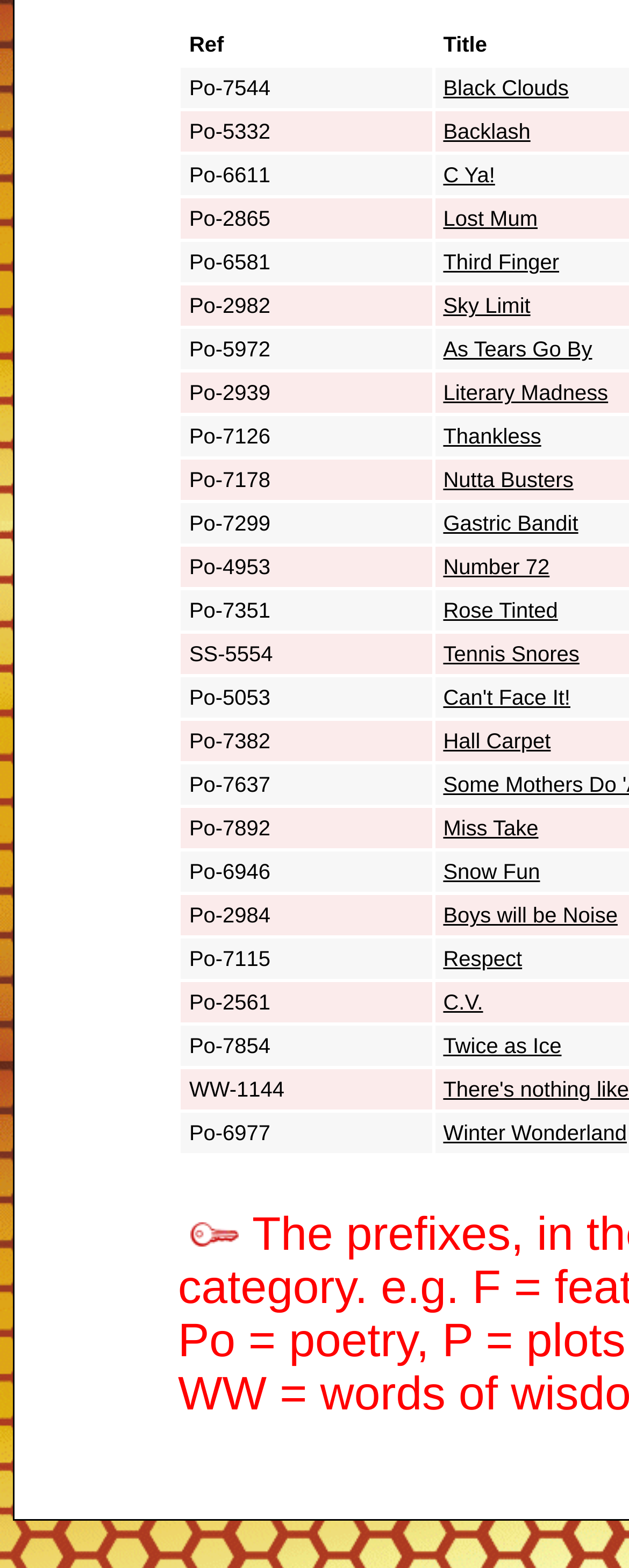Provide a short answer using a single word or phrase for the following question: 
How many grid cells are there?

30